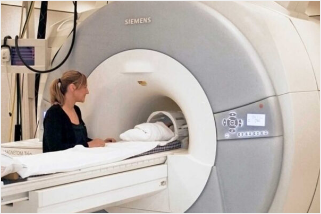What is the focus of the recently announced initiative?
Look at the screenshot and respond with a single word or phrase.

Detecting autism earlier in childhood